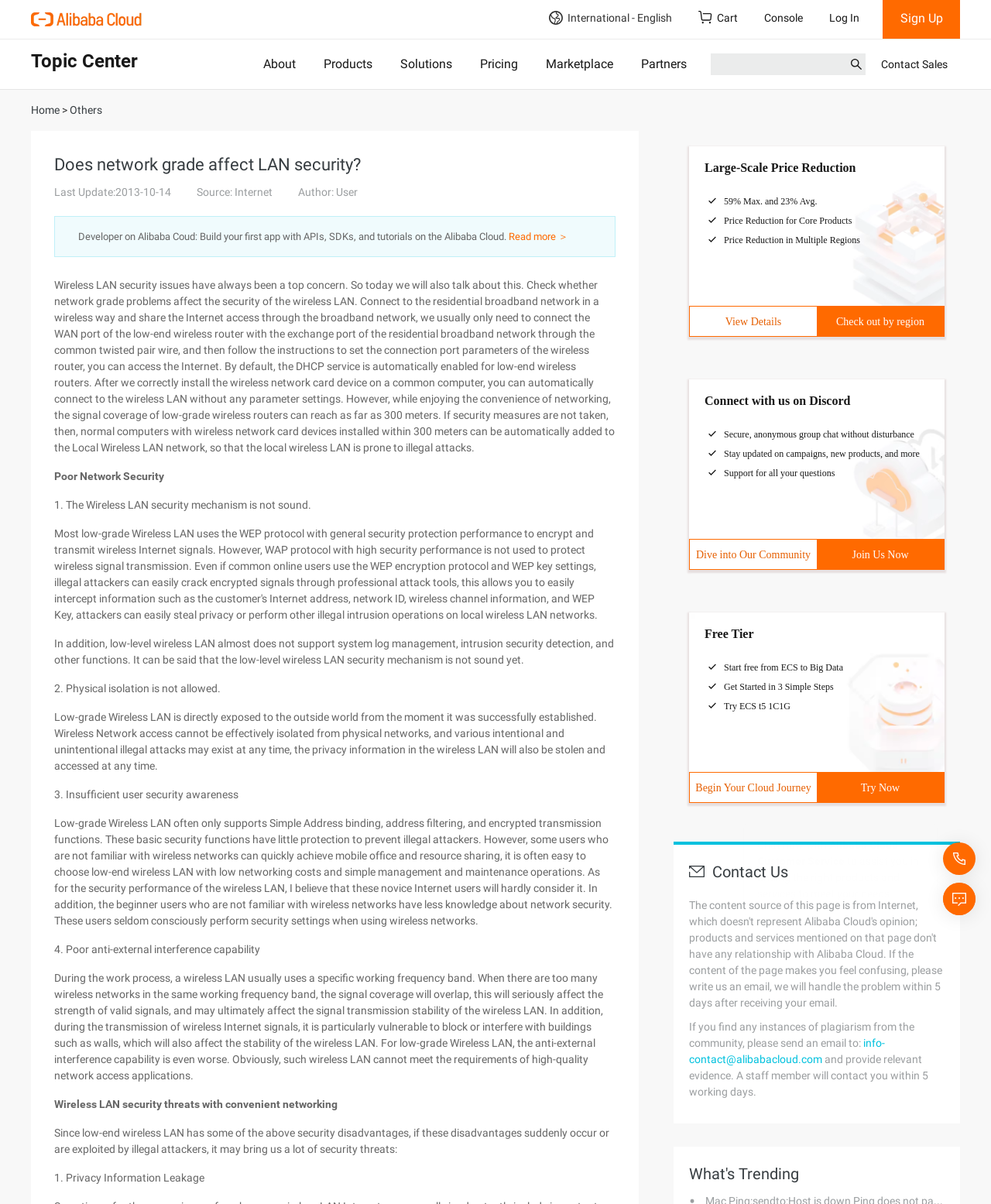What is the consequence of not taking security measures for low-grade wireless routers?
Kindly give a detailed and elaborate answer to the question.

If security measures are not taken, then normal computers with wireless network card devices installed within 300 meters can be automatically added to the Local Wireless LAN network, making the local wireless LAN prone to illegal attacks.